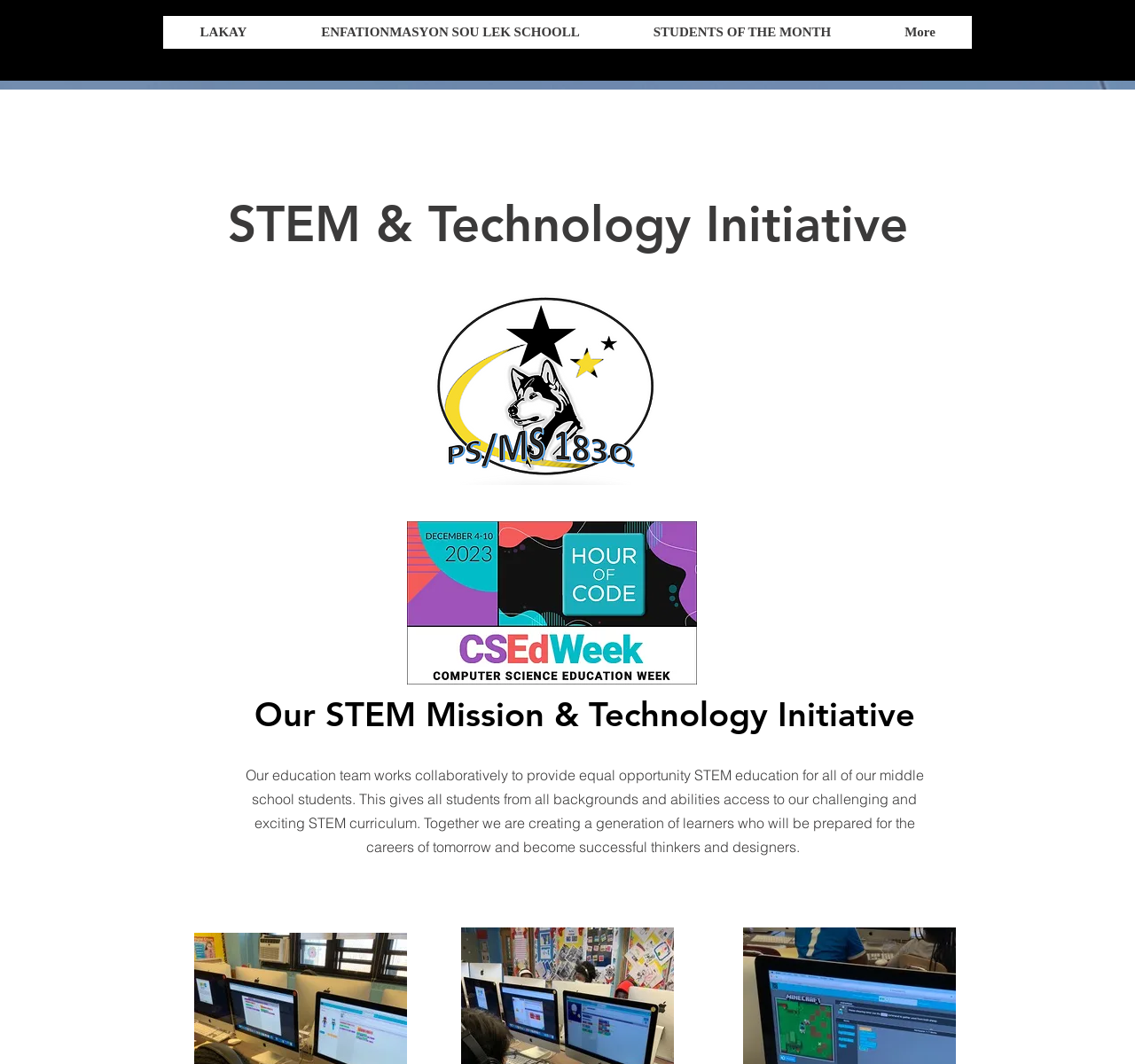Identify the primary heading of the webpage and provide its text.

STEM & Technology Initiative